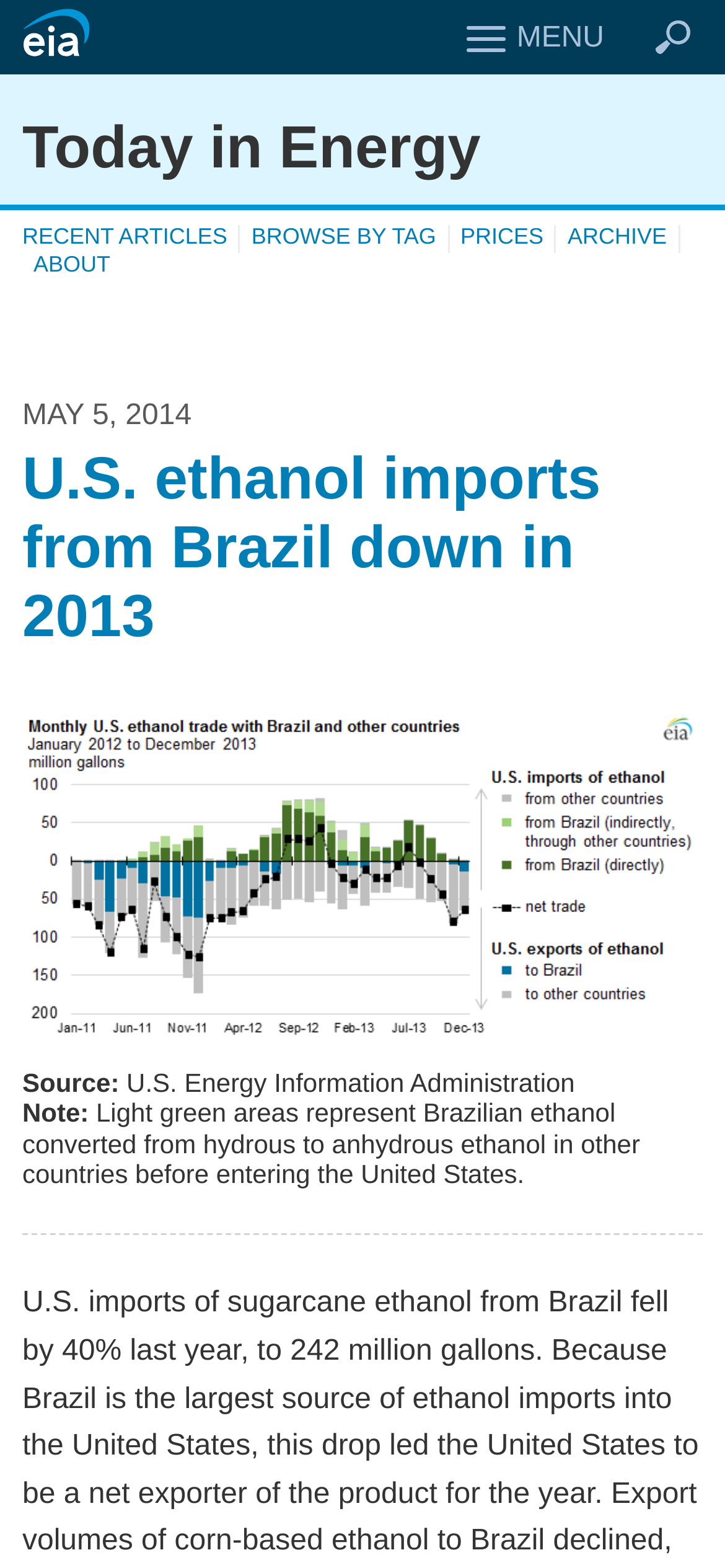Please identify the bounding box coordinates for the region that you need to click to follow this instruction: "Read today's energy news".

[0.031, 0.072, 0.969, 0.116]